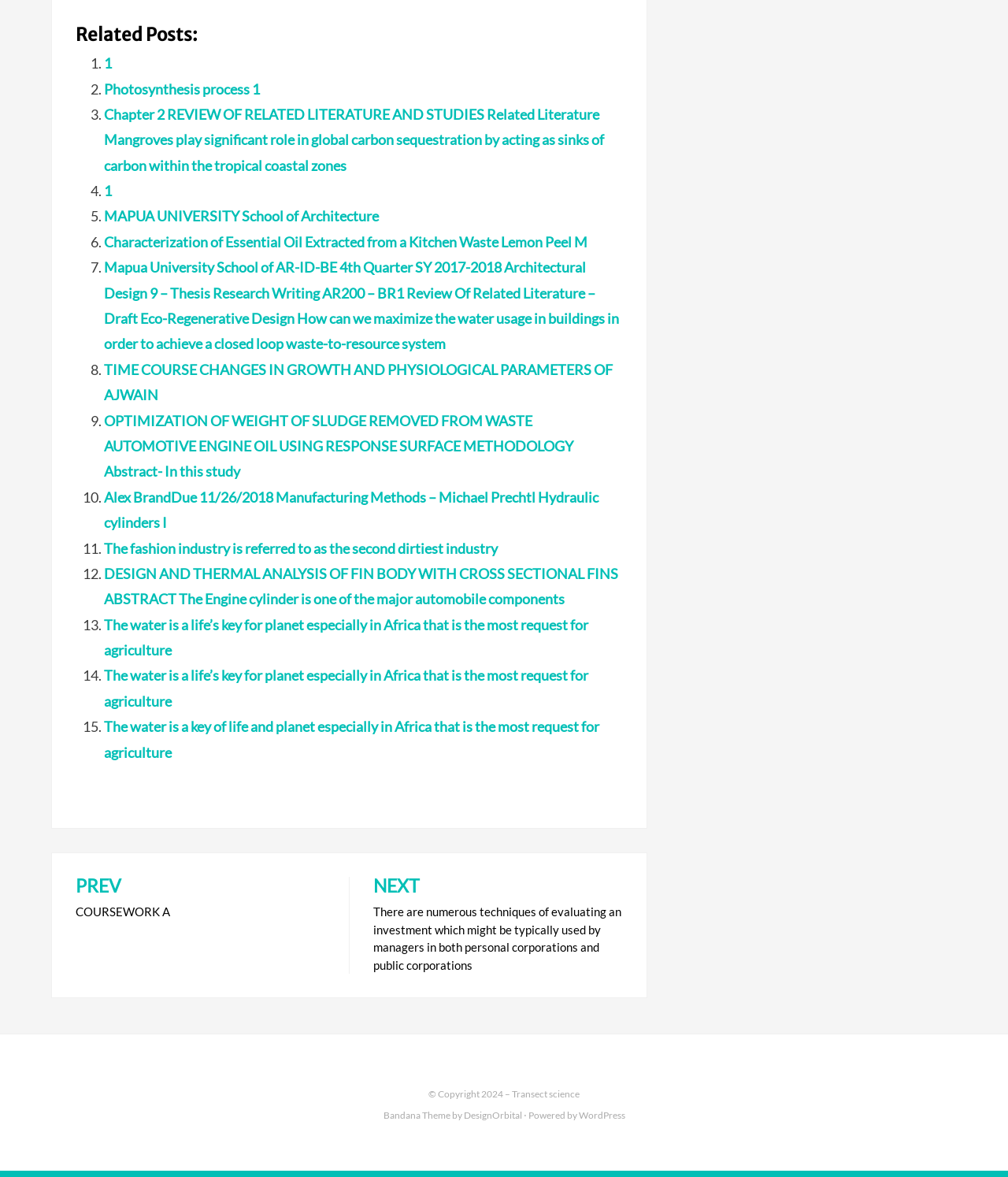Use the information in the screenshot to answer the question comprehensively: What is the title of the section that lists related posts?

The title of the section that lists related posts is 'Related Posts' because it is the heading that precedes the list of links to related posts.